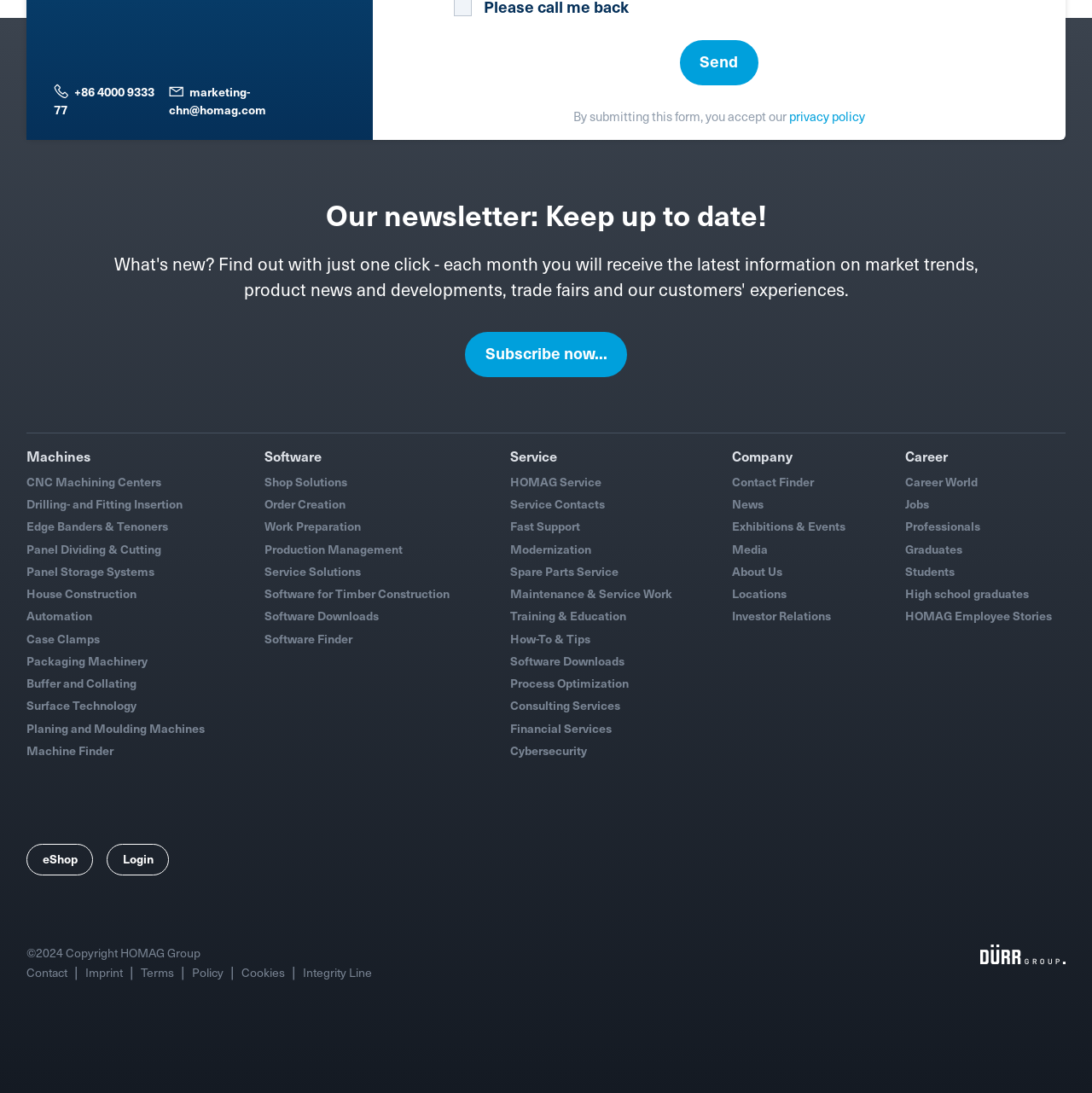What is the name of the company's software for timber construction?
Please provide a single word or phrase based on the screenshot.

Software for Timber Construction